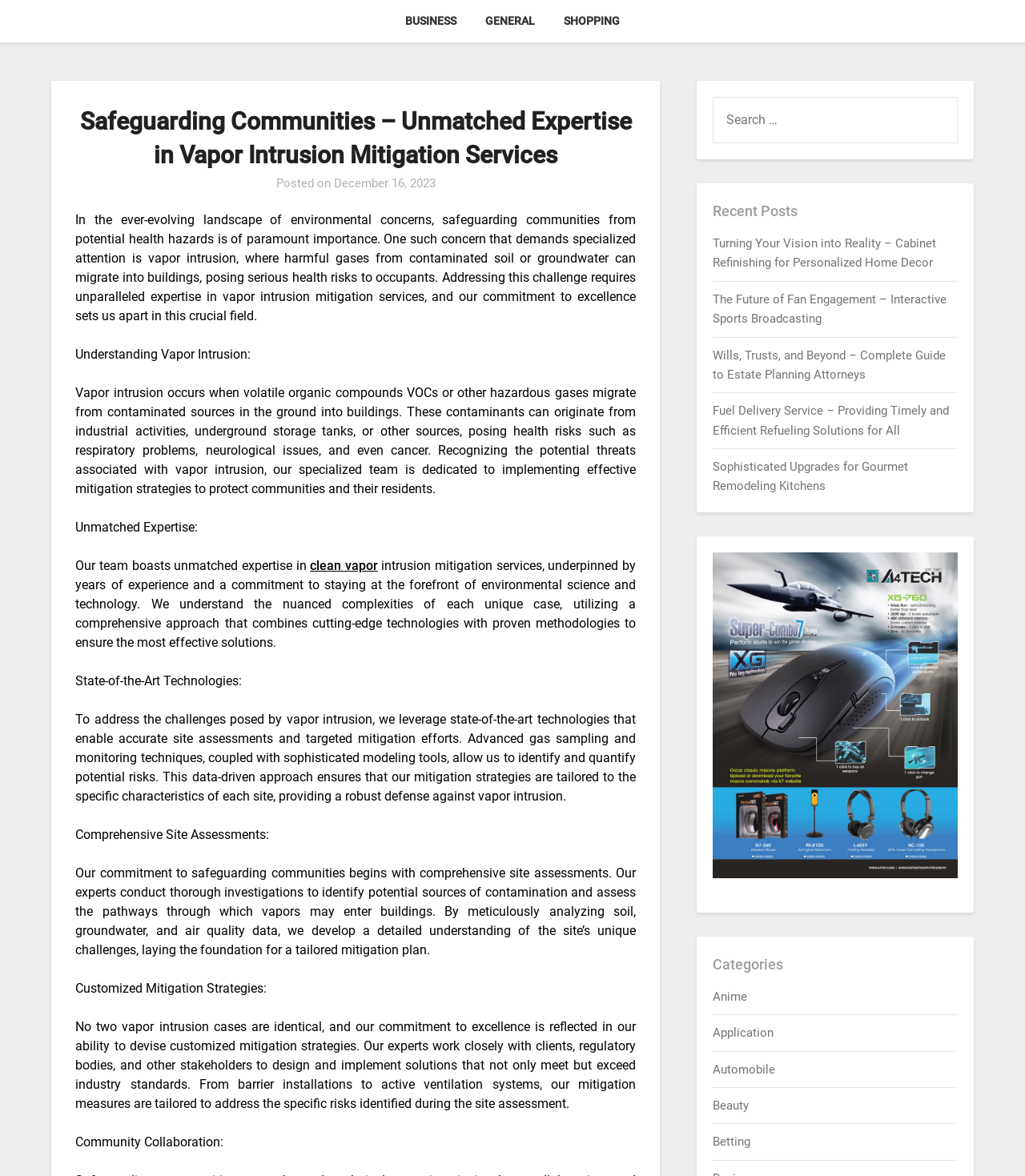Utilize the information from the image to answer the question in detail:
What type of gases can migrate into buildings?

According to the webpage, vapor intrusion occurs when volatile organic compounds (VOCs) or other hazardous gases migrate from contaminated sources in the ground into buildings. These contaminants can originate from industrial activities, underground storage tanks, or other sources, posing health risks to occupants.